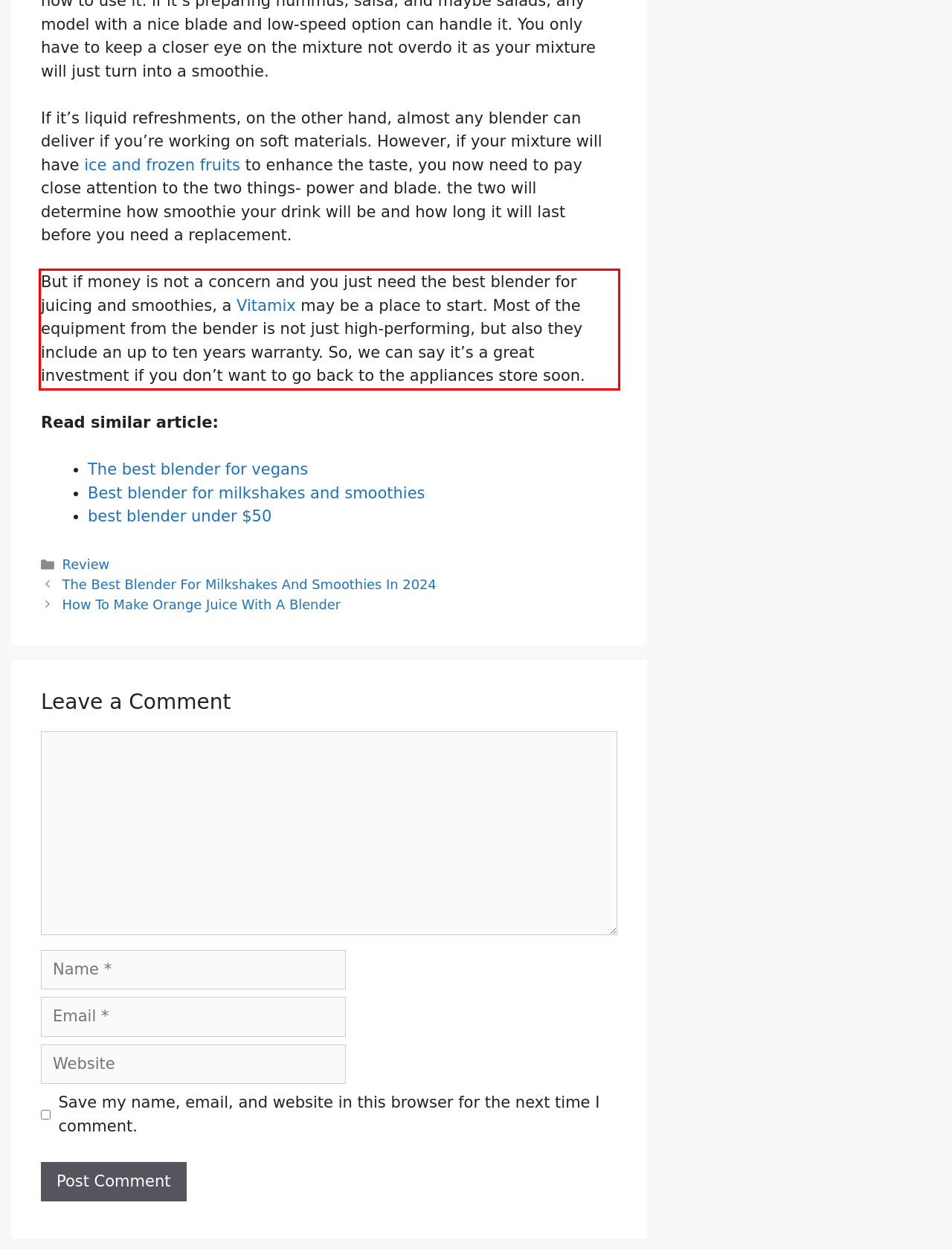You are provided with a screenshot of a webpage that includes a red bounding box. Extract and generate the text content found within the red bounding box.

But if money is not a concern and you just need the best blender for juicing and smoothies, a Vitamix may be a place to start. Most of the equipment from the bender is not just high-performing, but also they include an up to ten years warranty. So, we can say it’s a great investment if you don’t want to go back to the appliances store soon.